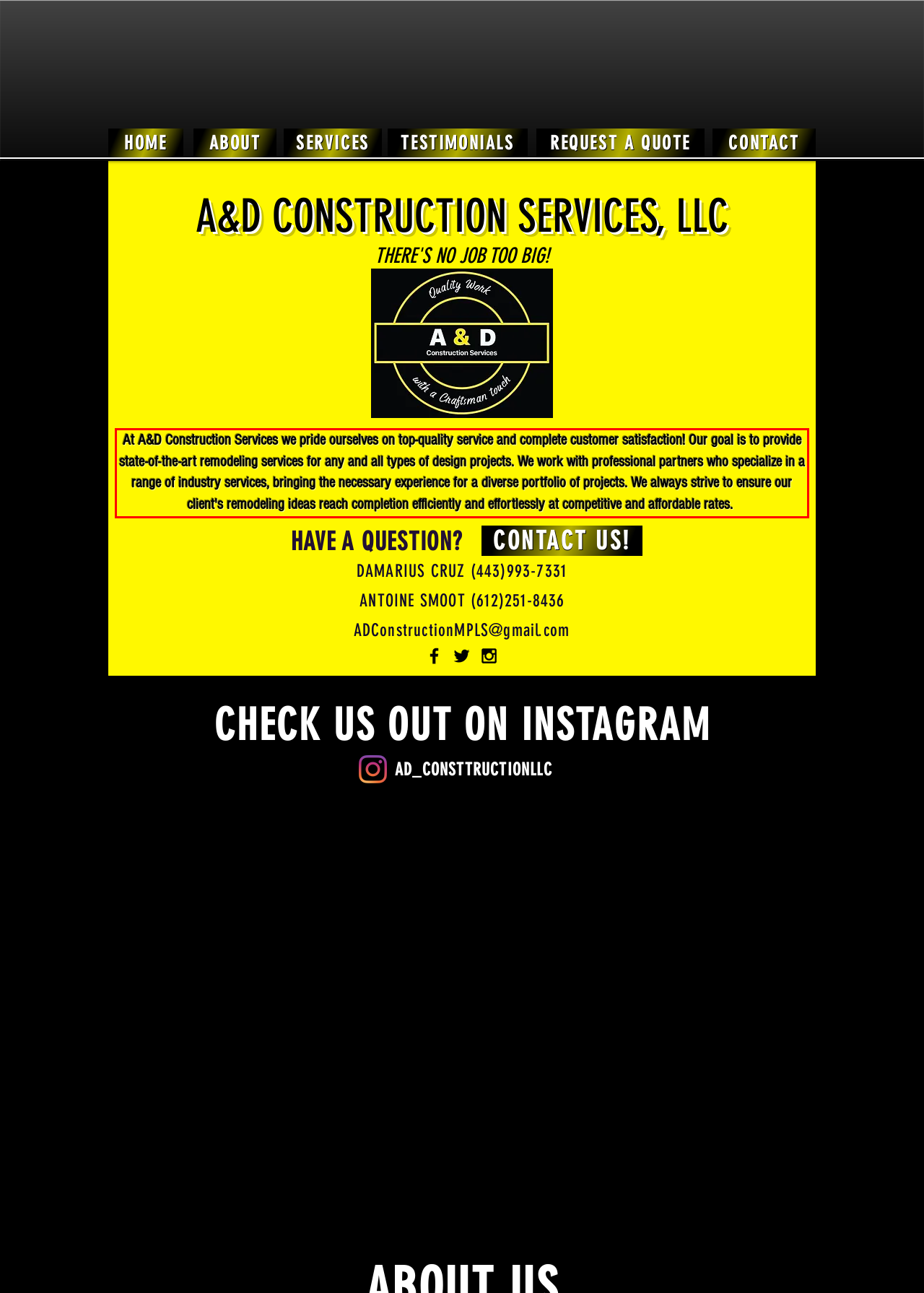By examining the provided screenshot of a webpage, recognize the text within the red bounding box and generate its text content.

At A&D Construction Services we pride ourselves on top-quality service and complete customer satisfaction! Our goal is to provide state-of-the-art remodeling services for any and all types of design projects. We work with professional partners who specialize in a range of industry services, bringing the necessary experience for a diverse portfolio of projects. We always strive to ensure our client's remodeling ideas reach completion efficiently and effortlessly at competitive and affordable rates.